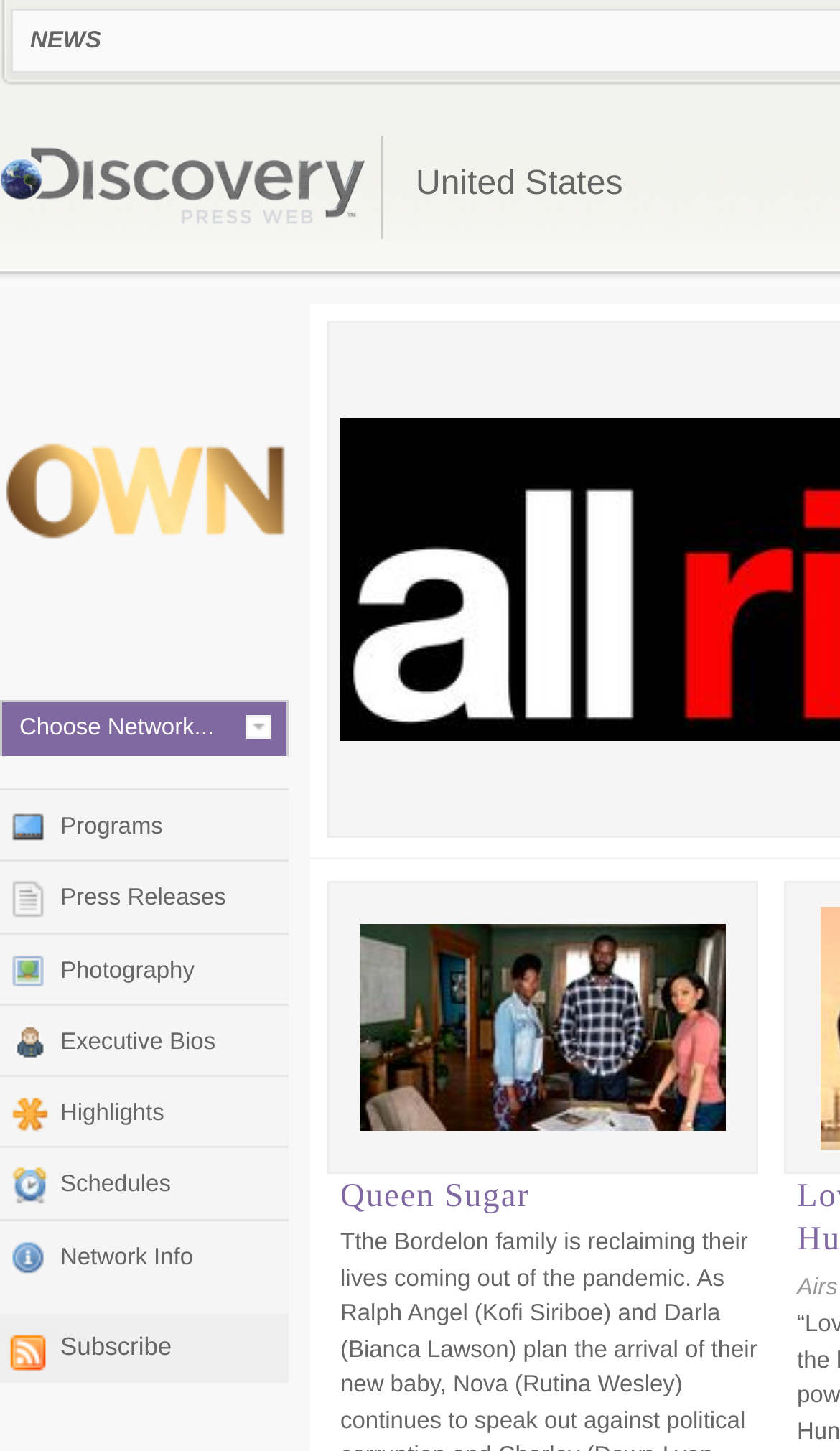Respond concisely with one word or phrase to the following query:
What is the name of the network?

OWN: Oprah Winfrey Network